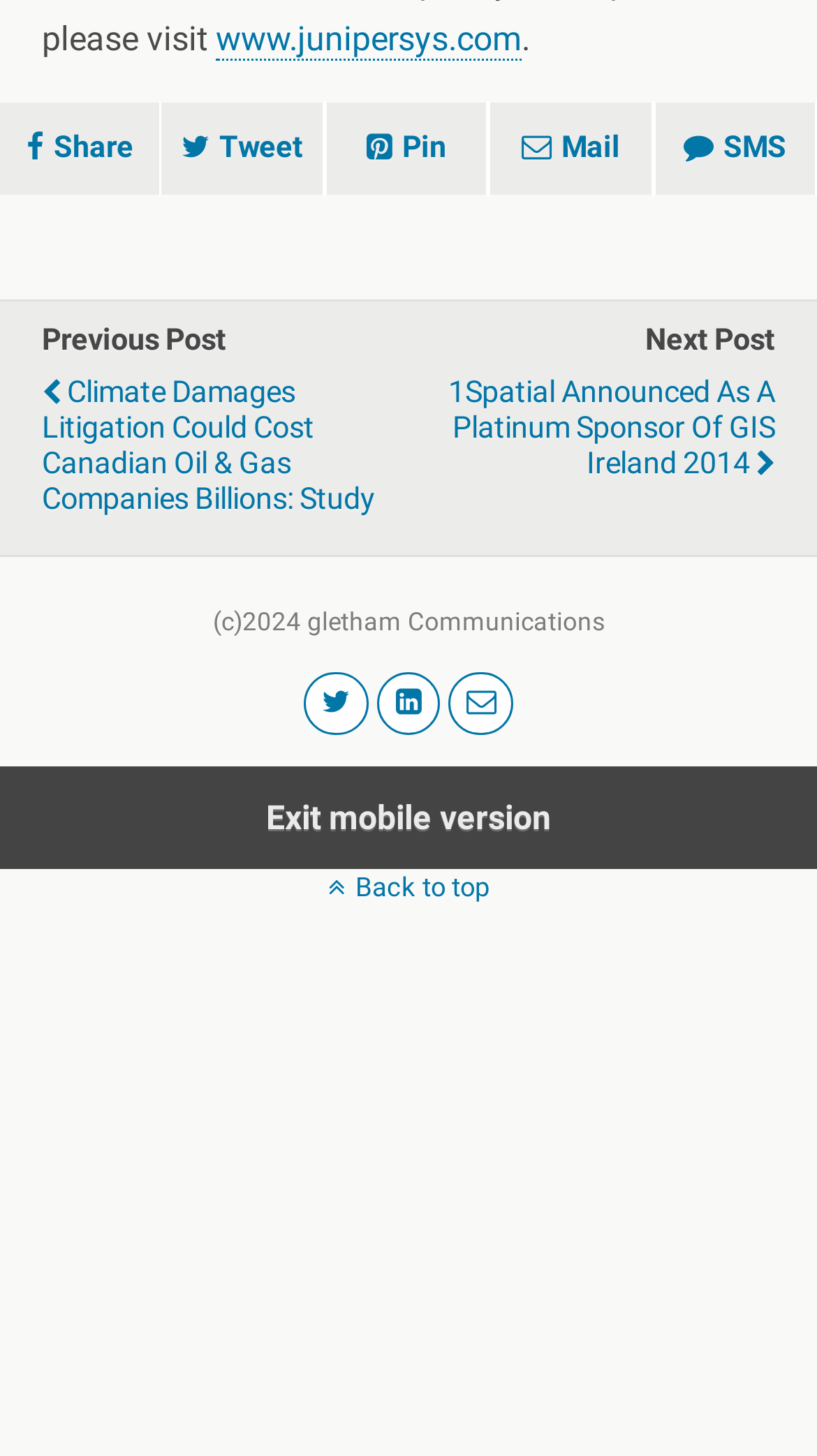Bounding box coordinates should be provided in the format (top-left x, top-left y, bottom-right x, bottom-right y) with all values between 0 and 1. Identify the bounding box for this UI element: title="Twitter"

[0.371, 0.461, 0.45, 0.505]